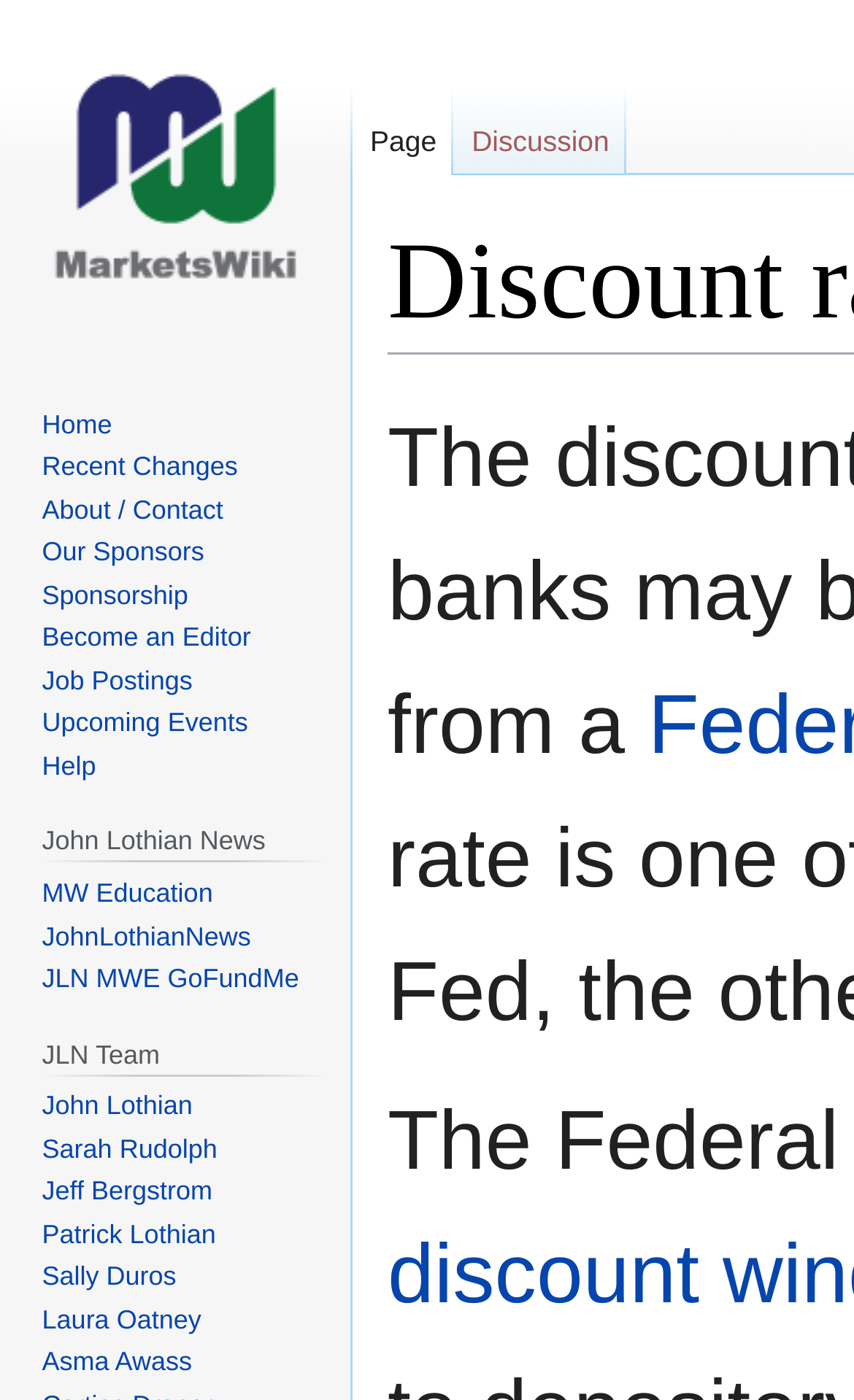Given the element description "title="Visit the main page"" in the screenshot, predict the bounding box coordinates of that UI element.

[0.0, 0.0, 0.41, 0.25]